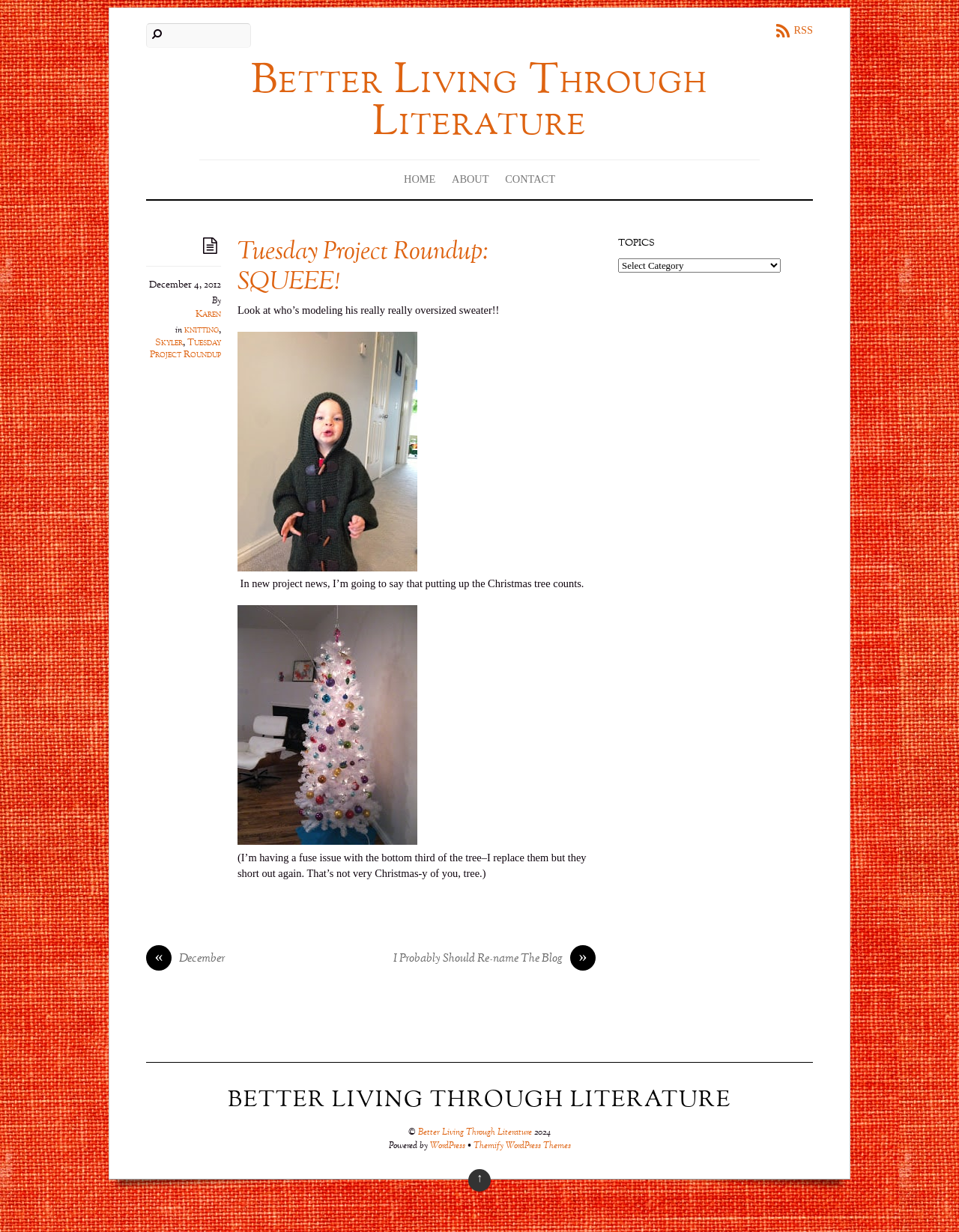Answer the question below using just one word or a short phrase: 
Who is the author of the article?

Karen